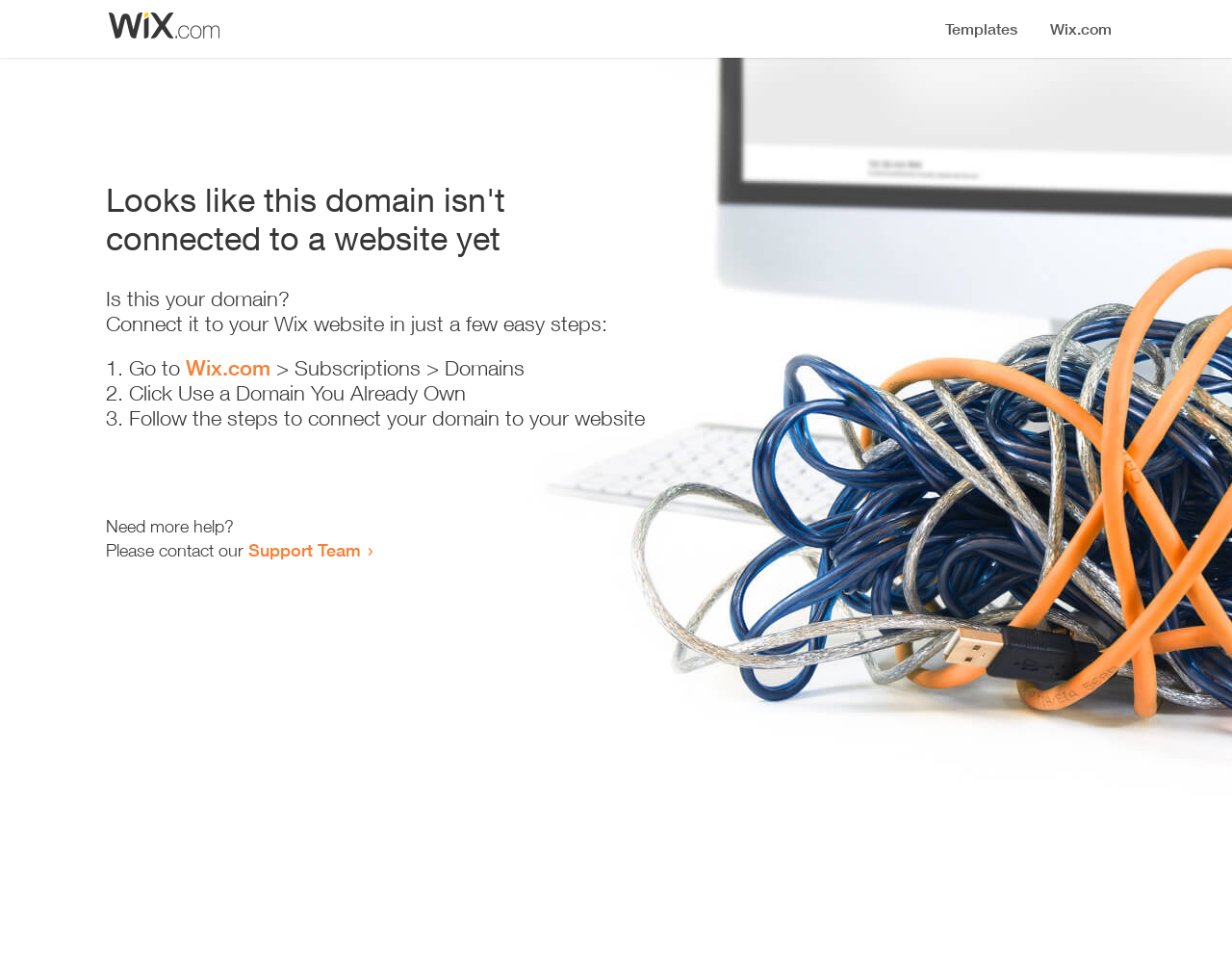What is the current status of the domain?
Using the image as a reference, answer the question in detail.

Based on the heading 'Looks like this domain isn't connected to a website yet', it is clear that the domain is not currently connected to a website.